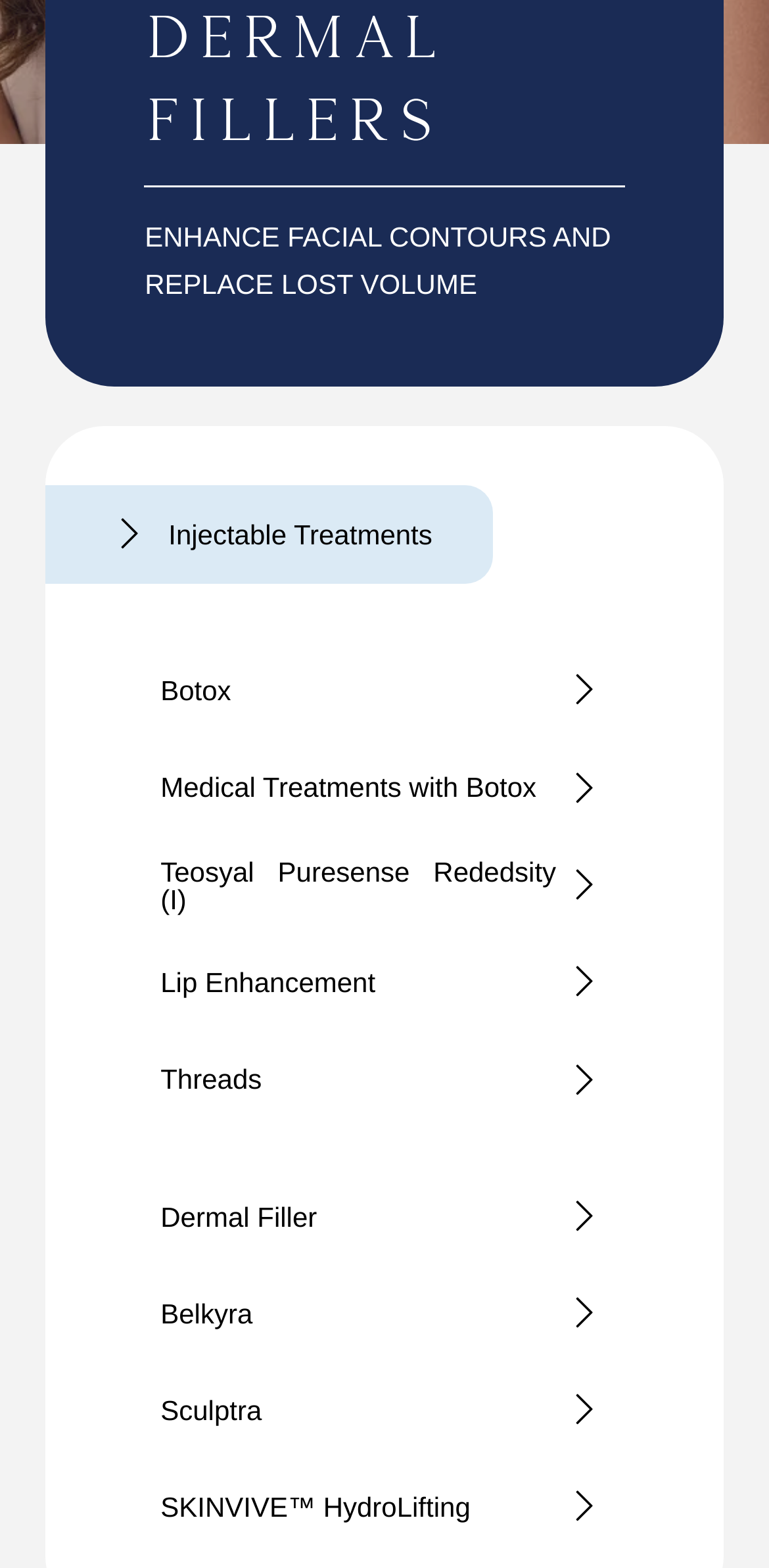Specify the bounding box coordinates for the region that must be clicked to perform the given instruction: "Discover SKINVIVE™ HydroLifting".

[0.137, 0.93, 0.863, 0.992]